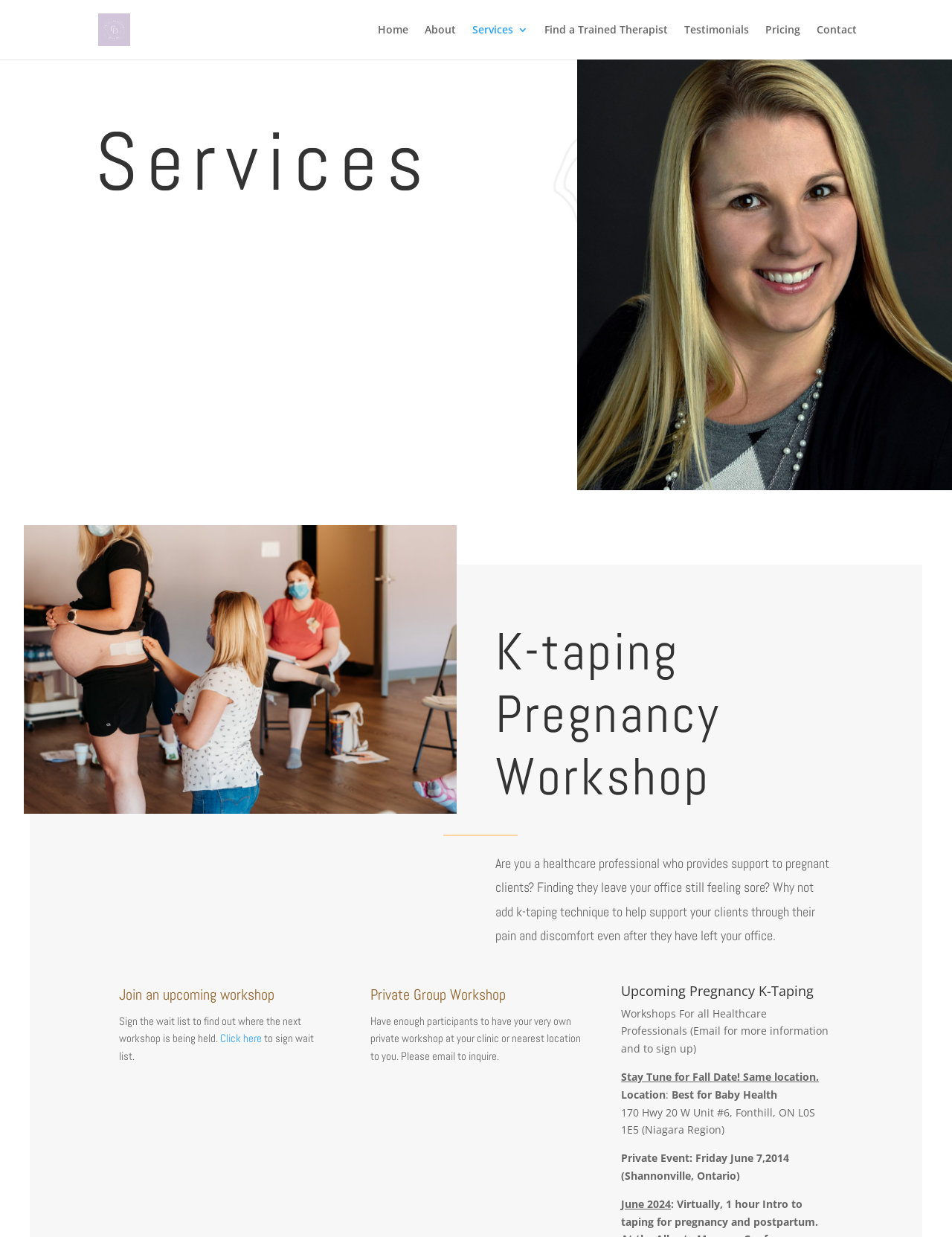What is the date of the private event?
Using the details from the image, give an elaborate explanation to answer the question.

The date of the private event can be found in the section 'Upcoming Pregnancy K-Taping Workshops' where it says 'Private Event: Friday June 7, 2014 (Shannonville, Ontario)'.